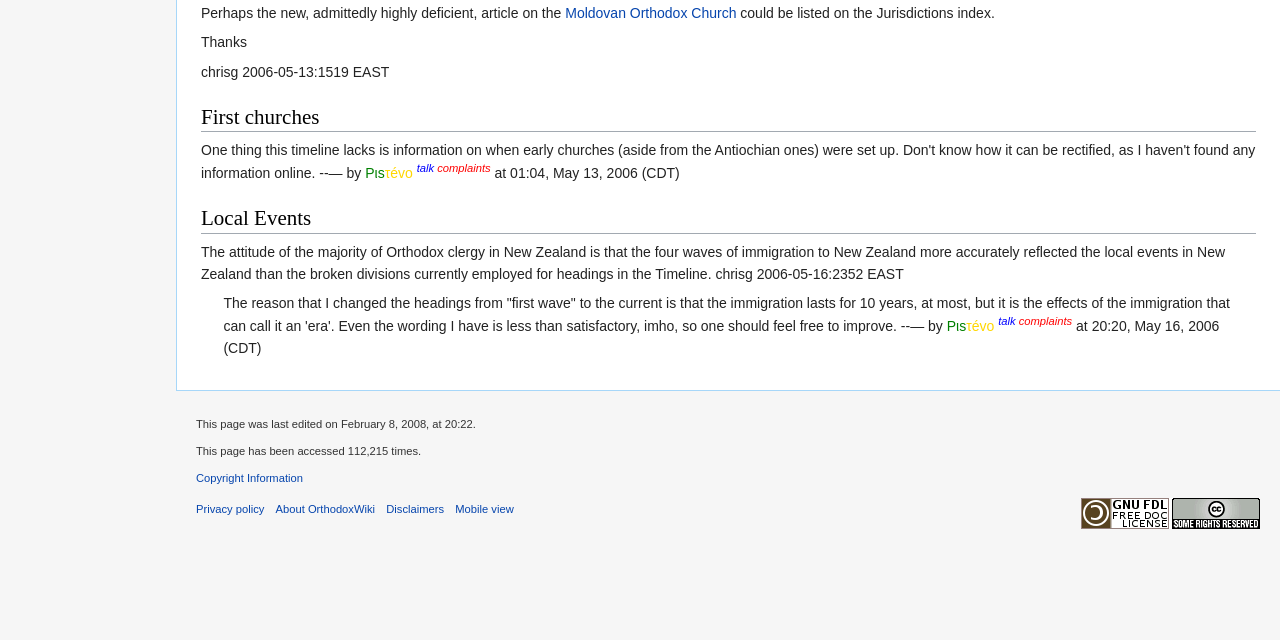Locate the bounding box of the UI element described by: "complaints" in the given webpage screenshot.

[0.342, 0.253, 0.383, 0.272]